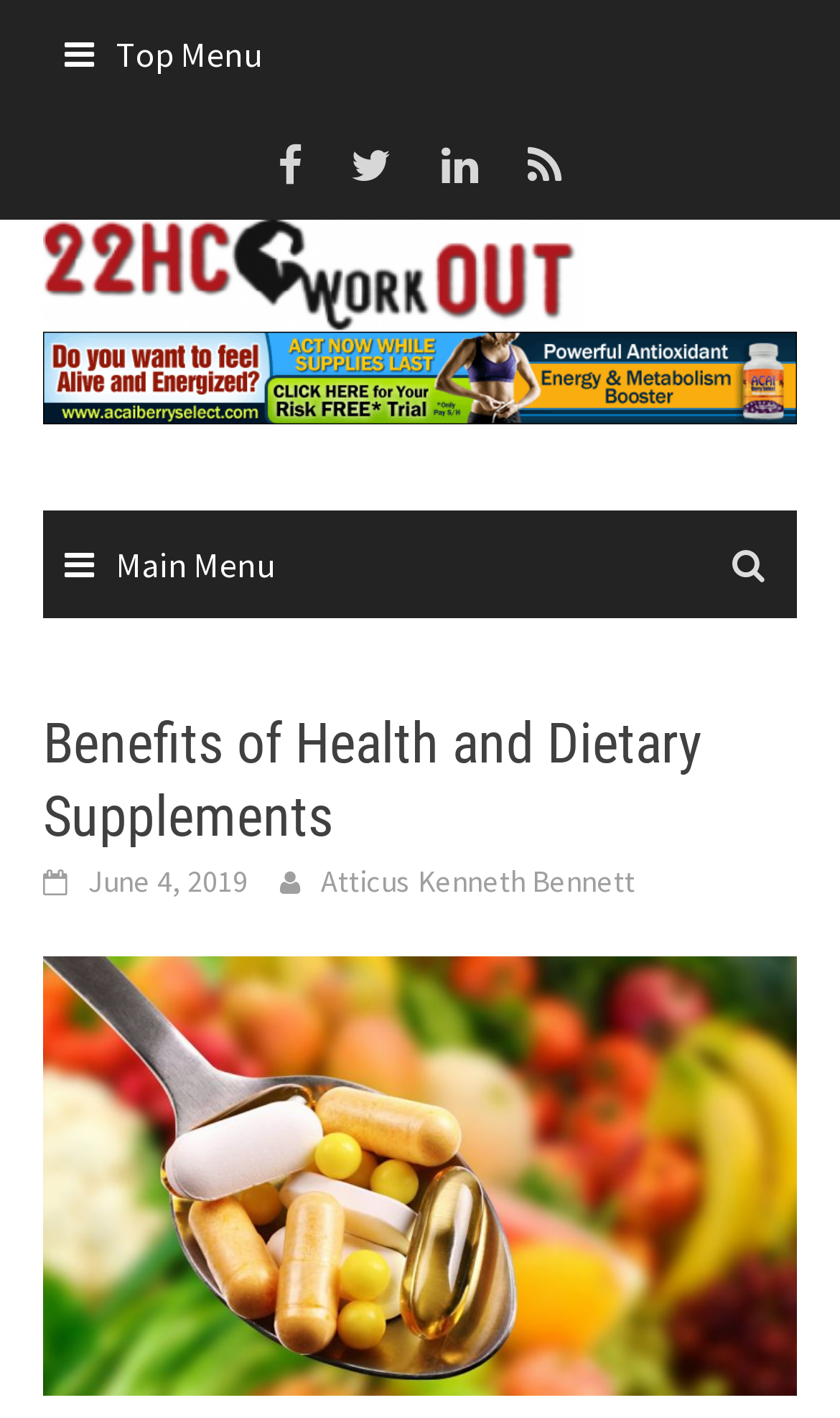Given the description June 4, 2019June 4, 2019, predict the bounding box coordinates of the UI element. Ensure the coordinates are in the format (top-left x, top-left y, bottom-right x, bottom-right y) and all values are between 0 and 1.

[0.105, 0.607, 0.295, 0.634]